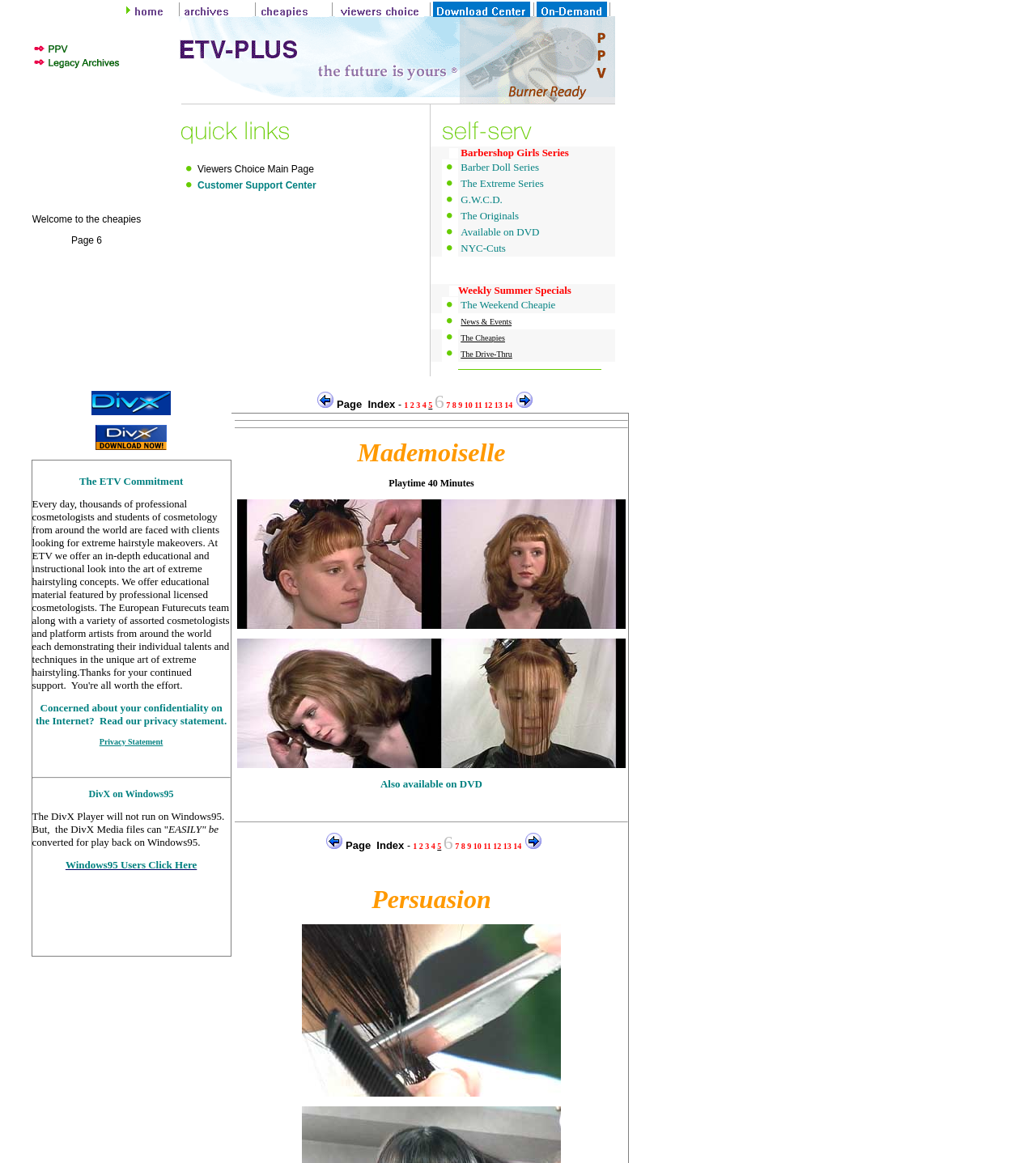Determine the bounding box coordinates of the clickable element to achieve the following action: 'Click on Home Page'. Provide the coordinates as four float values between 0 and 1, formatted as [left, top, right, bottom].

[0.128, 0.007, 0.17, 0.017]